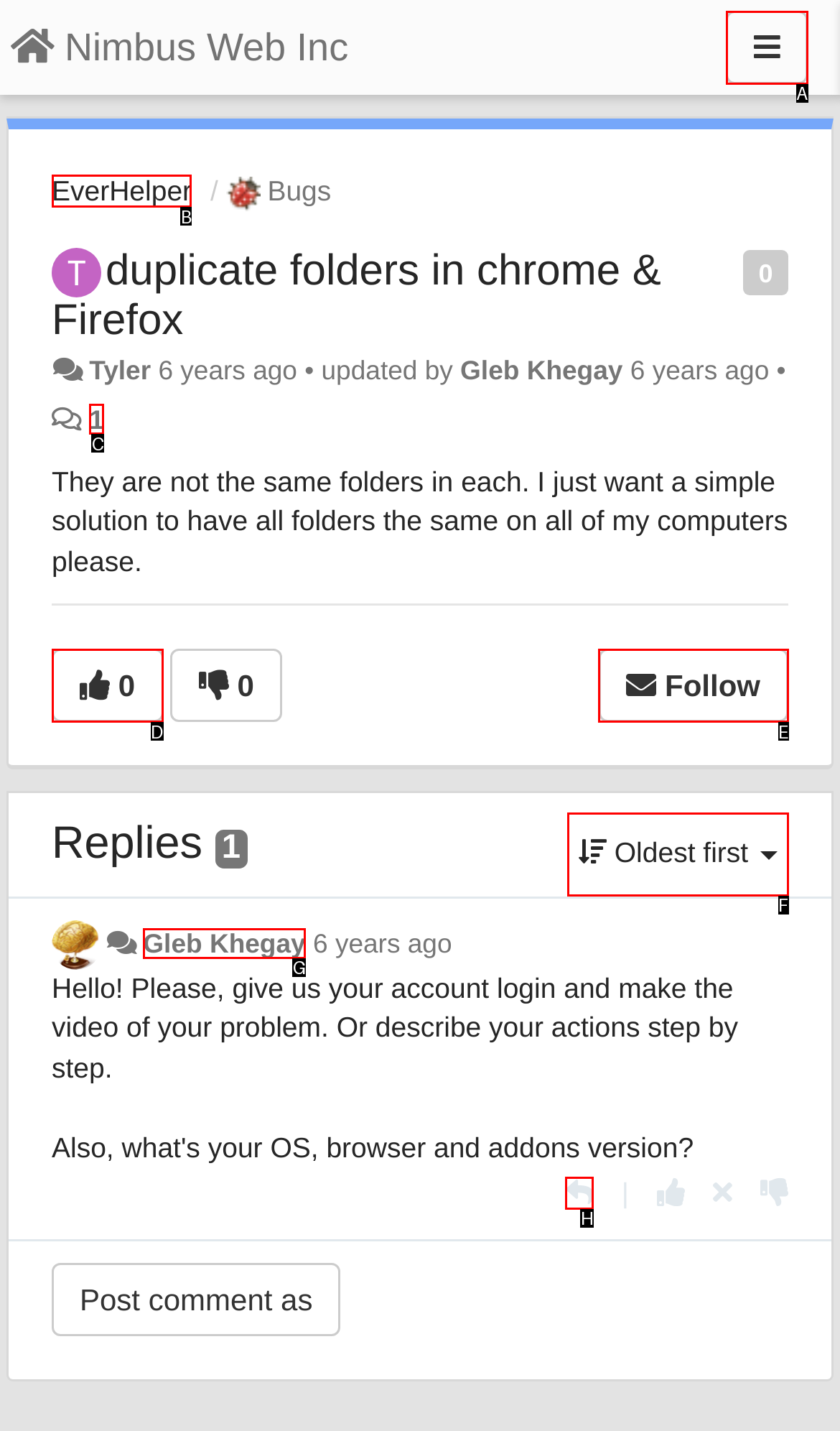Determine the appropriate lettered choice for the task: Click on the 'EverHelper' link. Reply with the correct letter.

B